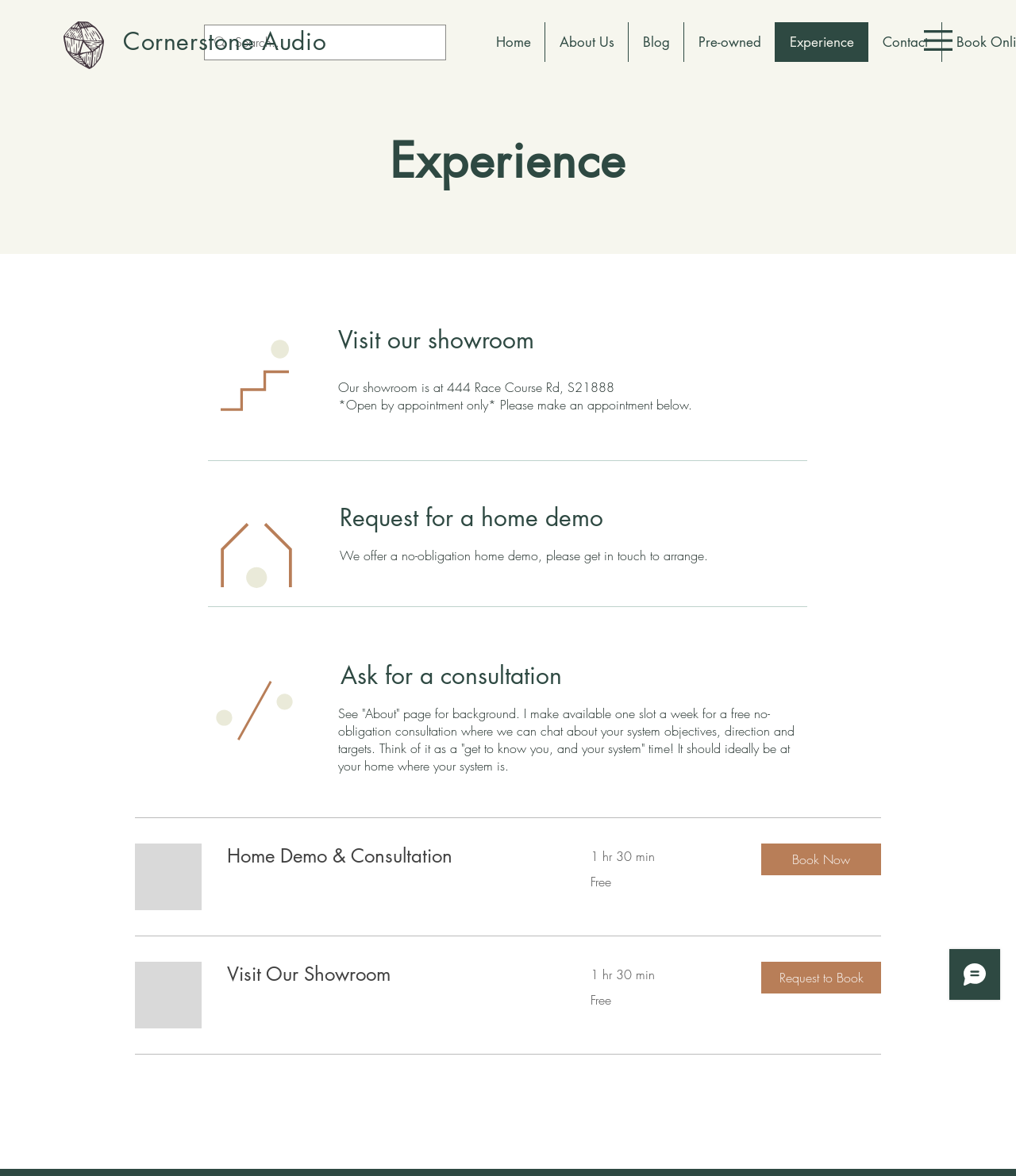Pinpoint the bounding box coordinates of the clickable element needed to complete the instruction: "Request to visit the showroom". The coordinates should be provided as four float numbers between 0 and 1: [left, top, right, bottom].

[0.749, 0.818, 0.867, 0.845]